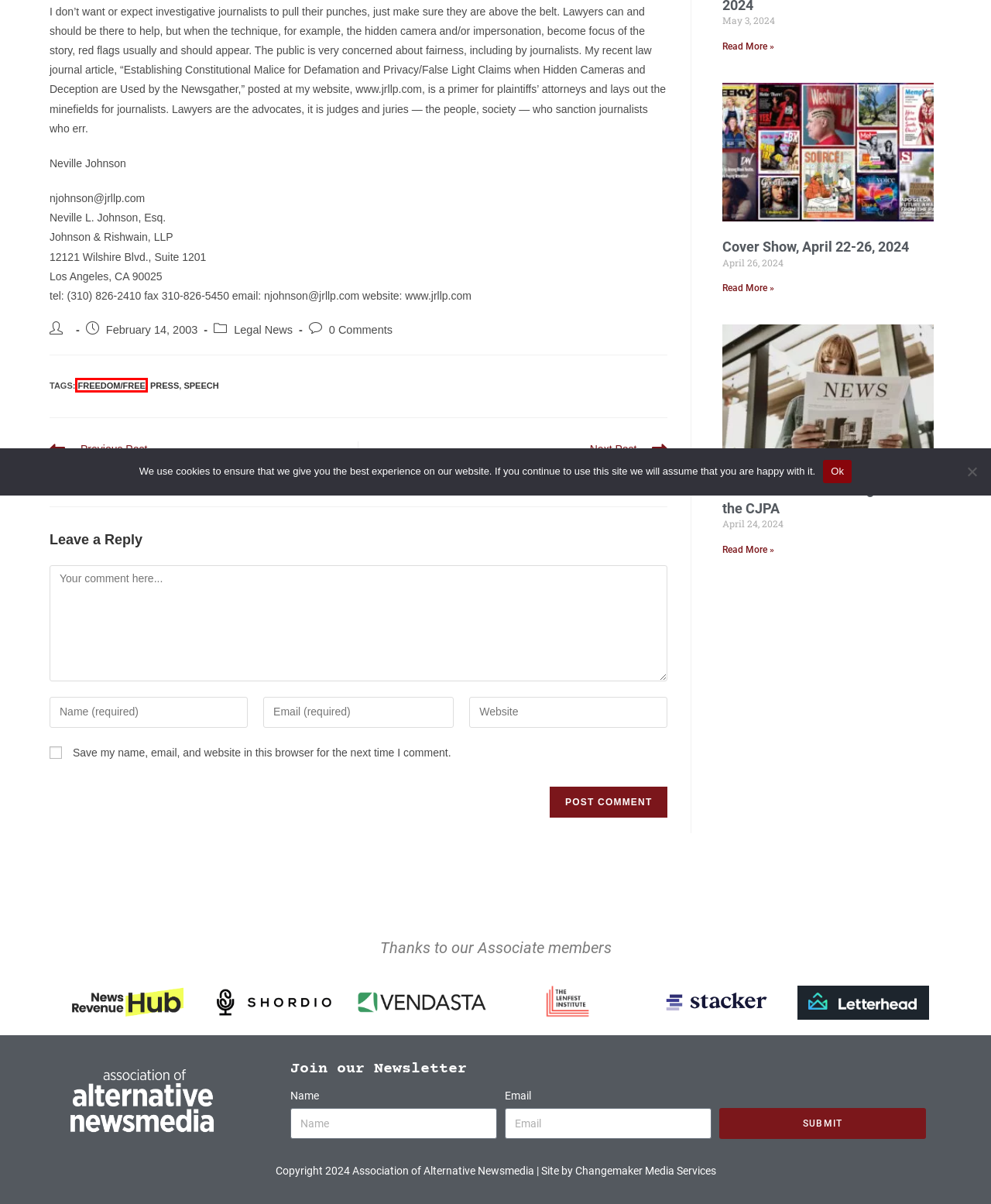A screenshot of a webpage is given with a red bounding box around a UI element. Choose the description that best matches the new webpage shown after clicking the element within the red bounding box. Here are the candidates:
A. SheBron's the Truth • Association of Alternative Newsmedia
B. Legal News Archives • Association of Alternative Newsmedia
C. Home - Changemaker Media Services
D. Speech Archives • Association of Alternative Newsmedia
E. AAN Statement on Google and the CJPA • Association of Alternative Newsmedia
F. Freedom/Free Archives • Association of Alternative Newsmedia
G. What's She Doing in the Men's Jail? • Association of Alternative Newsmedia
H. Letterhead.ai | A Smarter Way to Newsletter

F